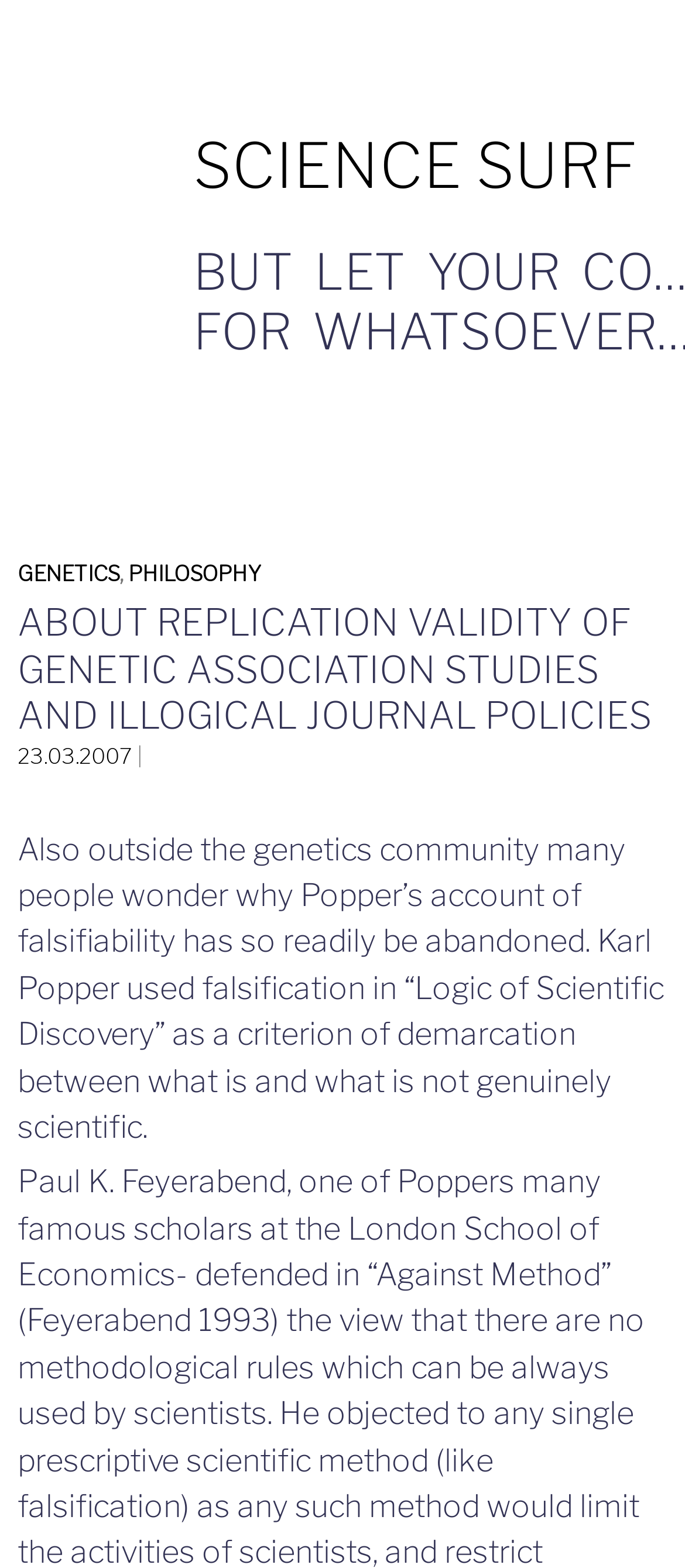What is the tone of the article?
Please provide a single word or phrase as your answer based on the screenshot.

critical